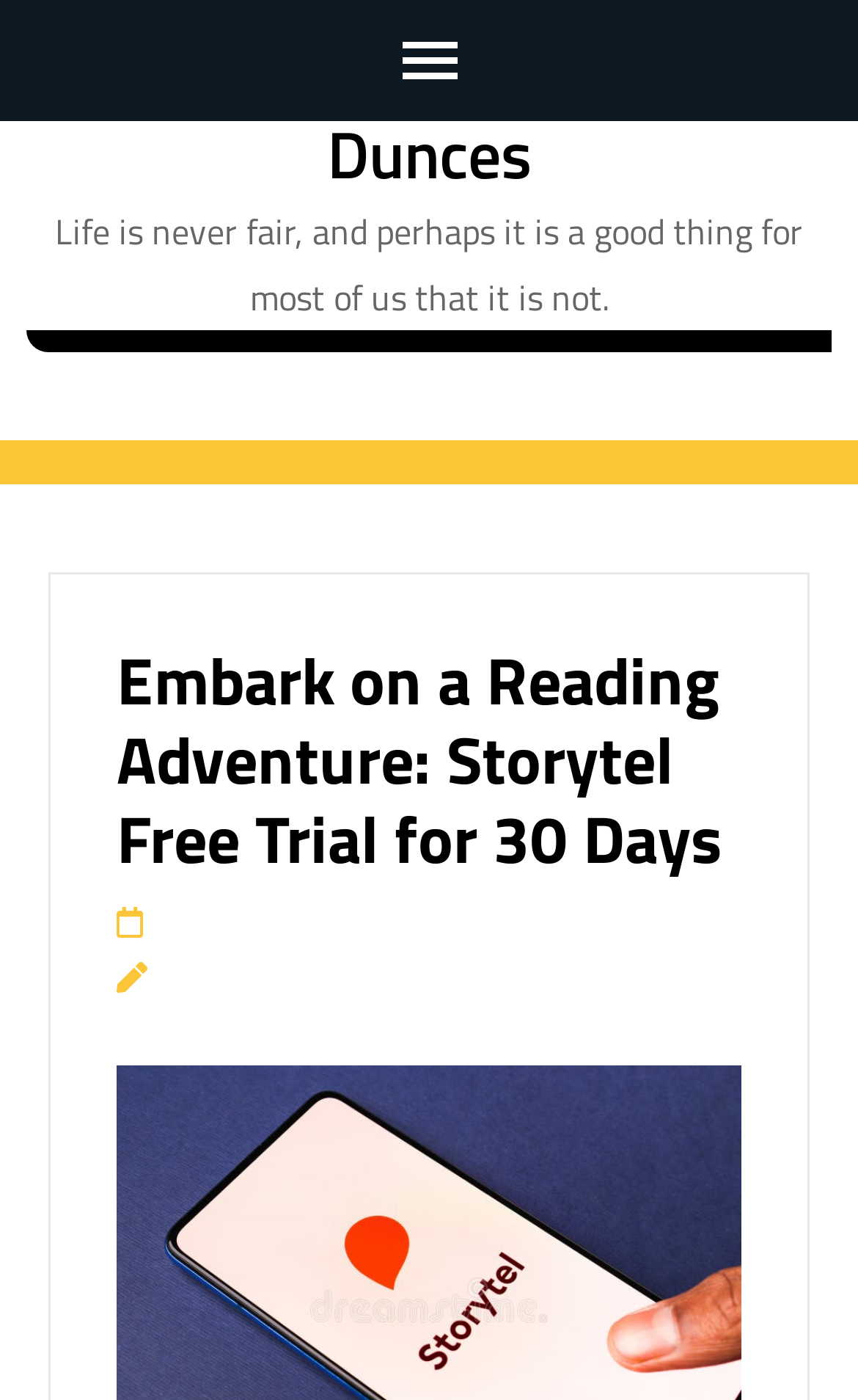Refer to the image and offer a detailed explanation in response to the question: Is the webpage promoting a free trial?

I found the heading 'Embark on a Reading Adventure: Storytel Free Trial for 30 Days' which explicitly mentions a free trial. This suggests that the webpage is promoting a free trial for a reading service or platform.